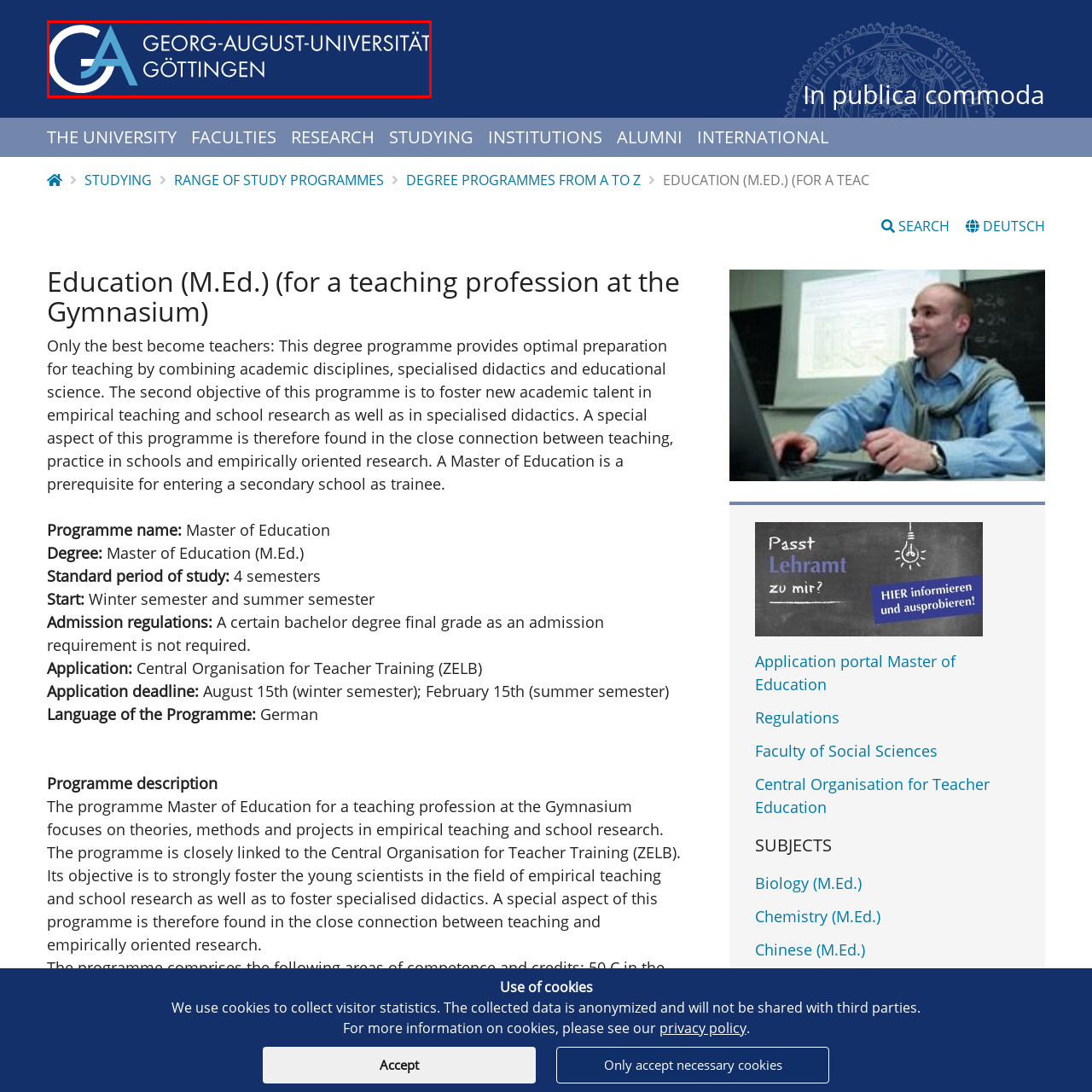Please scrutinize the portion of the image inside the purple boundary and provide an elaborate answer to the question below, relying on the visual elements: 
What is the background color of the full university name?

The full name of the university, 'GEORG-AUGUST-UNIVERSITÄT GÖTTINGEN', is displayed in bold, white lettering against a deep blue background, which is evident from the logo design.